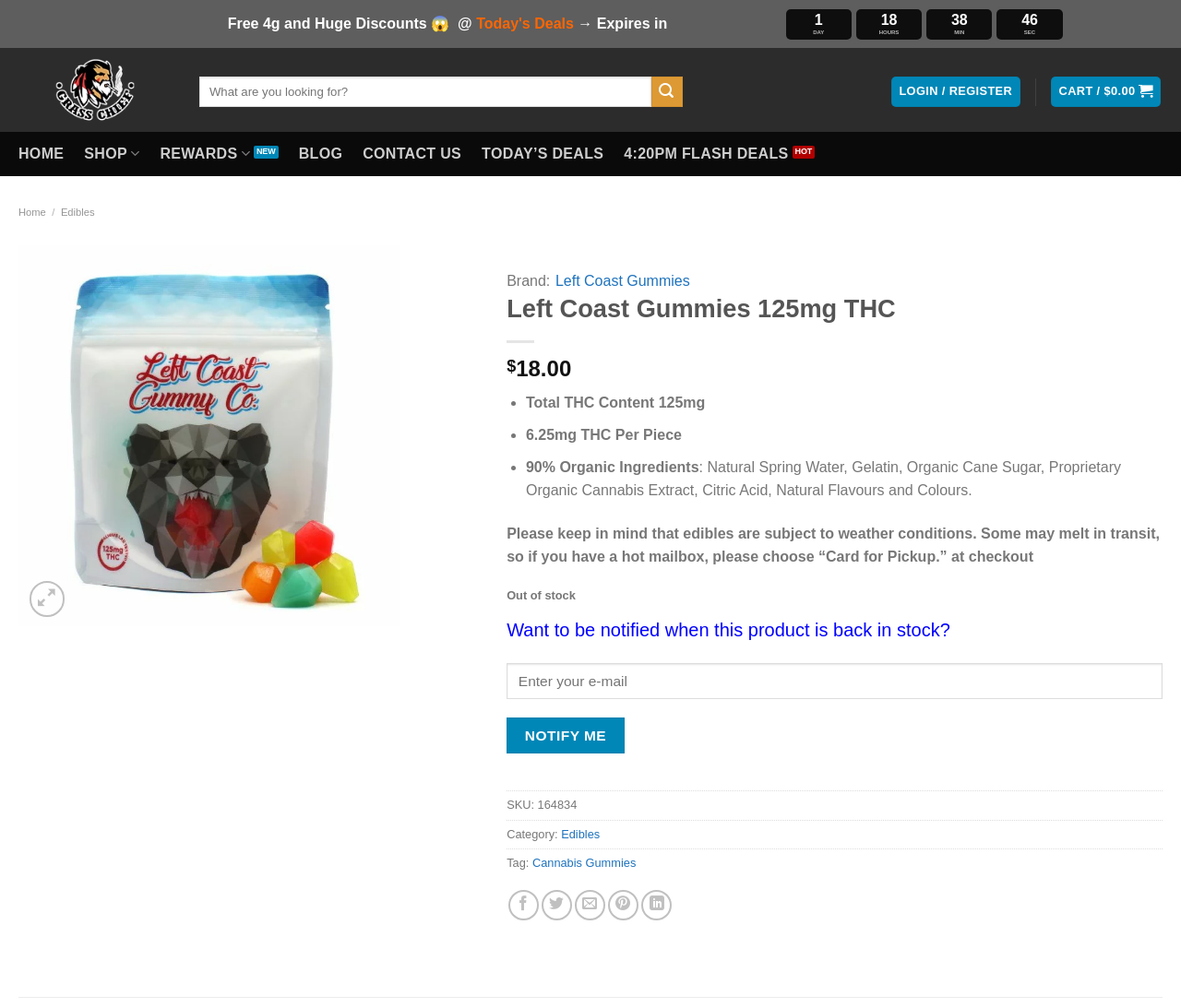Please mark the clickable region by giving the bounding box coordinates needed to complete this instruction: "Search for products".

[0.169, 0.076, 0.578, 0.106]